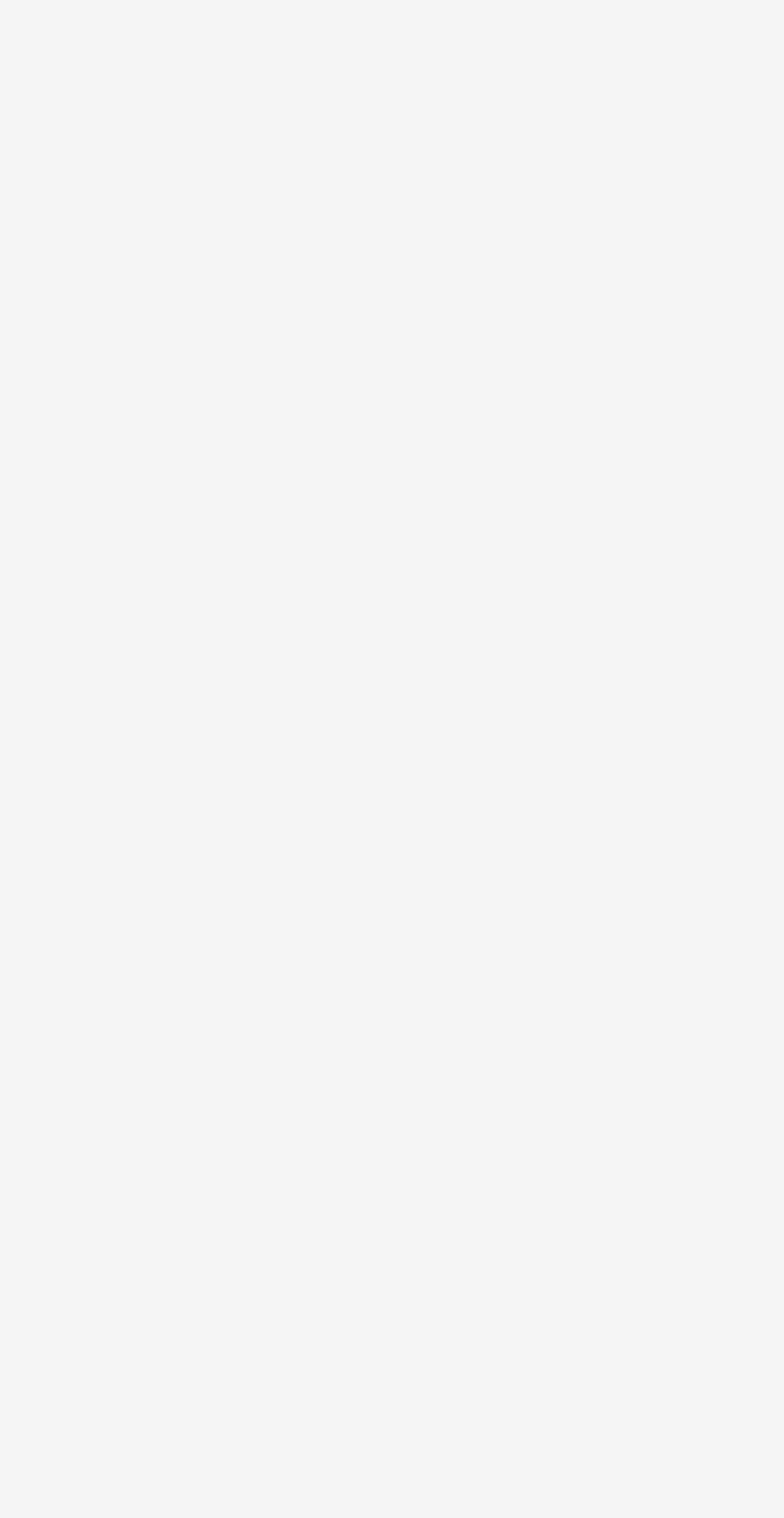Please identify the bounding box coordinates of the region to click in order to complete the task: "Visit the About page". The coordinates must be four float numbers between 0 and 1, specified as [left, top, right, bottom].

[0.026, 0.333, 0.119, 0.354]